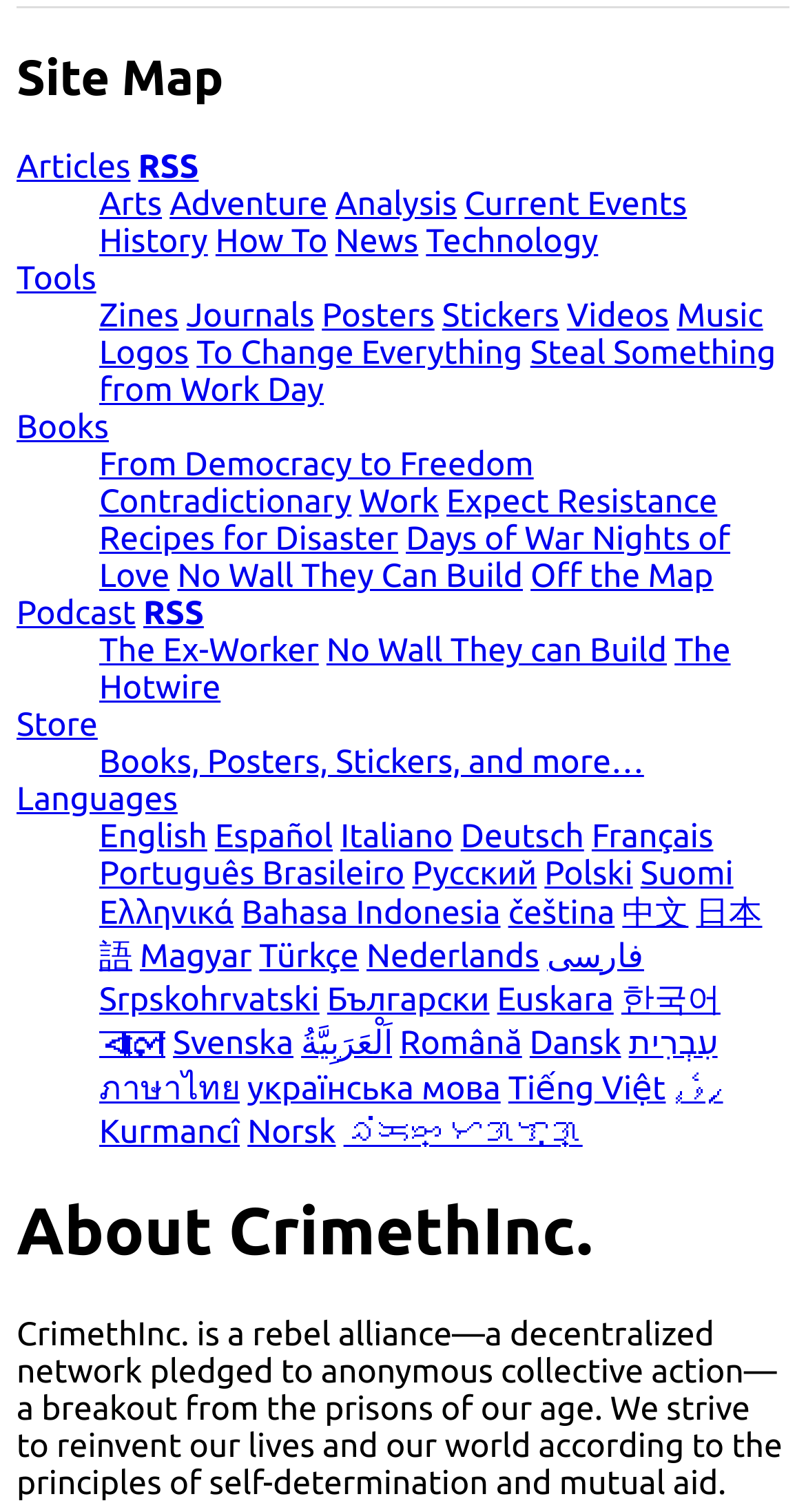Highlight the bounding box coordinates of the element you need to click to perform the following instruction: "Browse the 'Store'."

[0.021, 0.467, 0.121, 0.492]